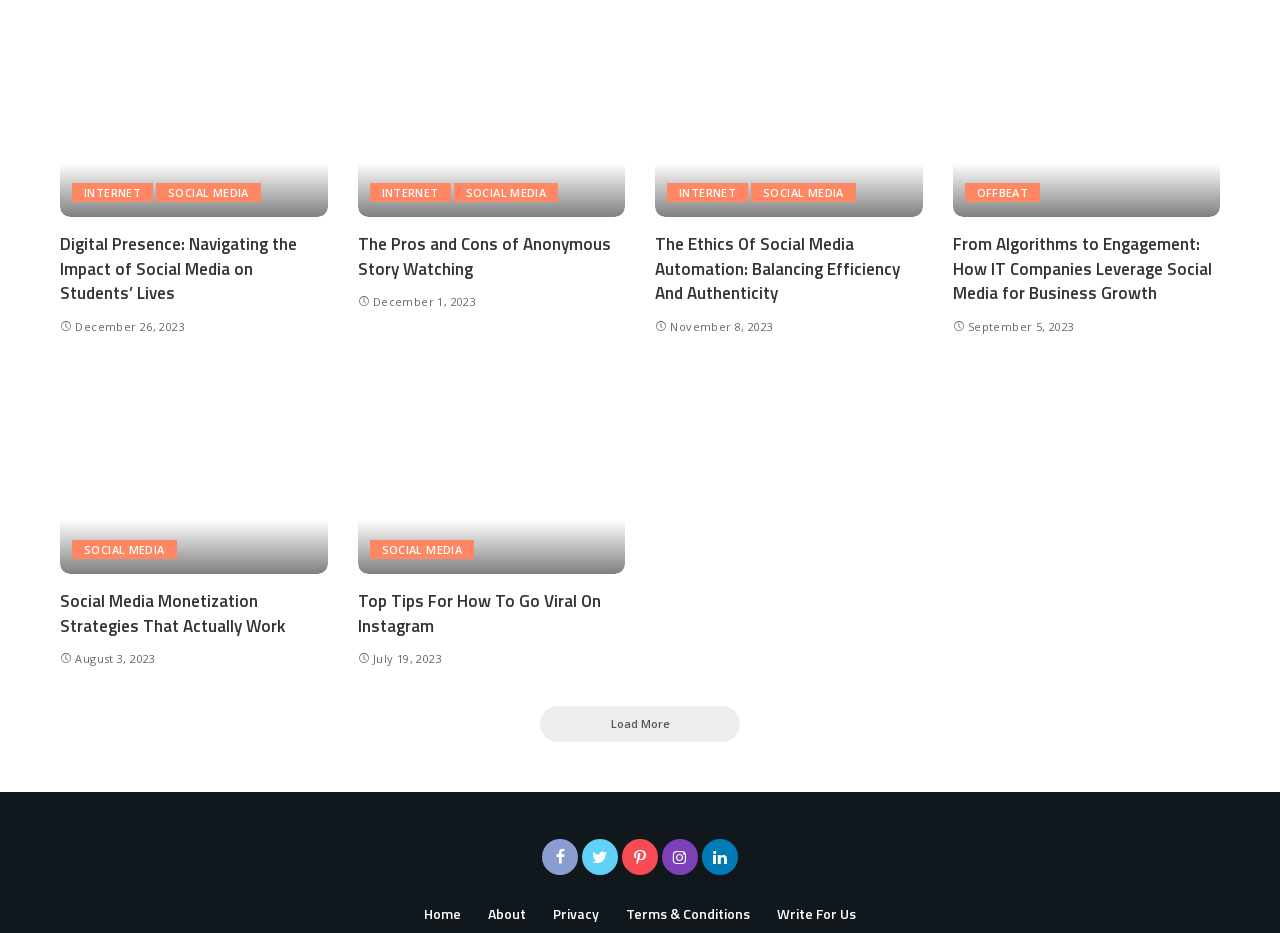Provide the bounding box coordinates of the UI element that matches the description: "title="Facebook"".

[0.423, 0.9, 0.452, 0.938]